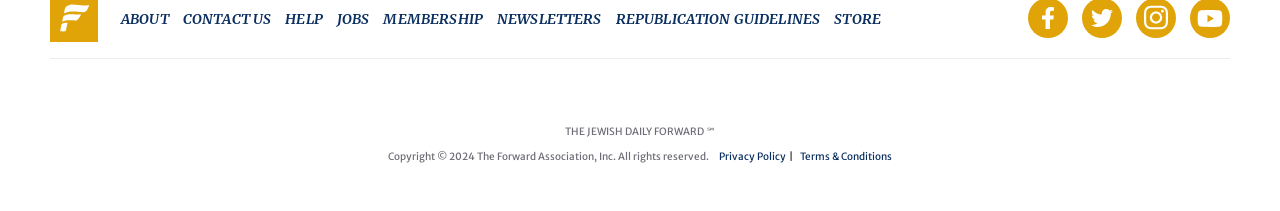Respond with a single word or phrase for the following question: 
What is the name of the organization mentioned on the webpage?

The Forward Association, Inc.